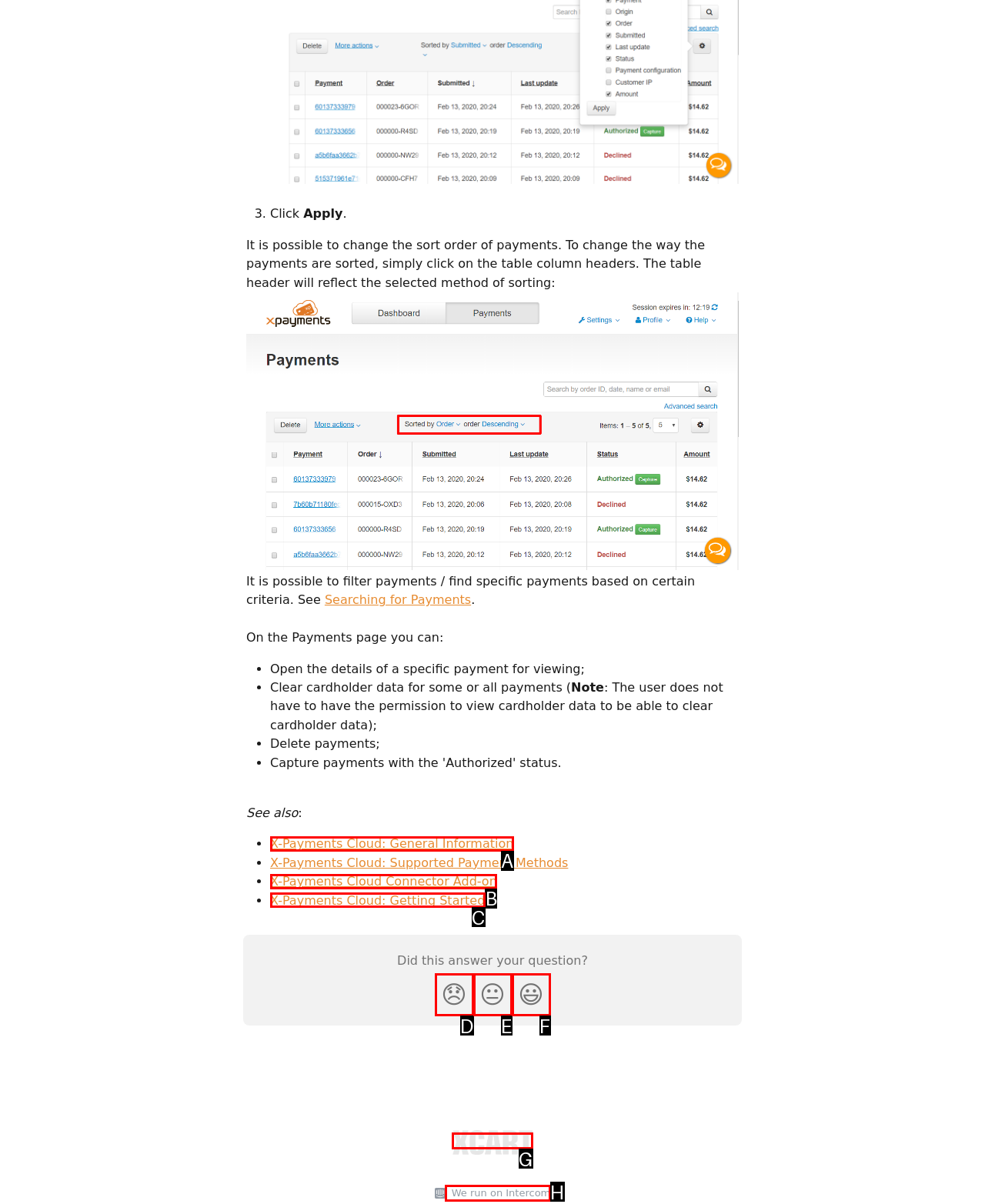Select the HTML element that fits the following description: 😞
Provide the letter of the matching option.

D